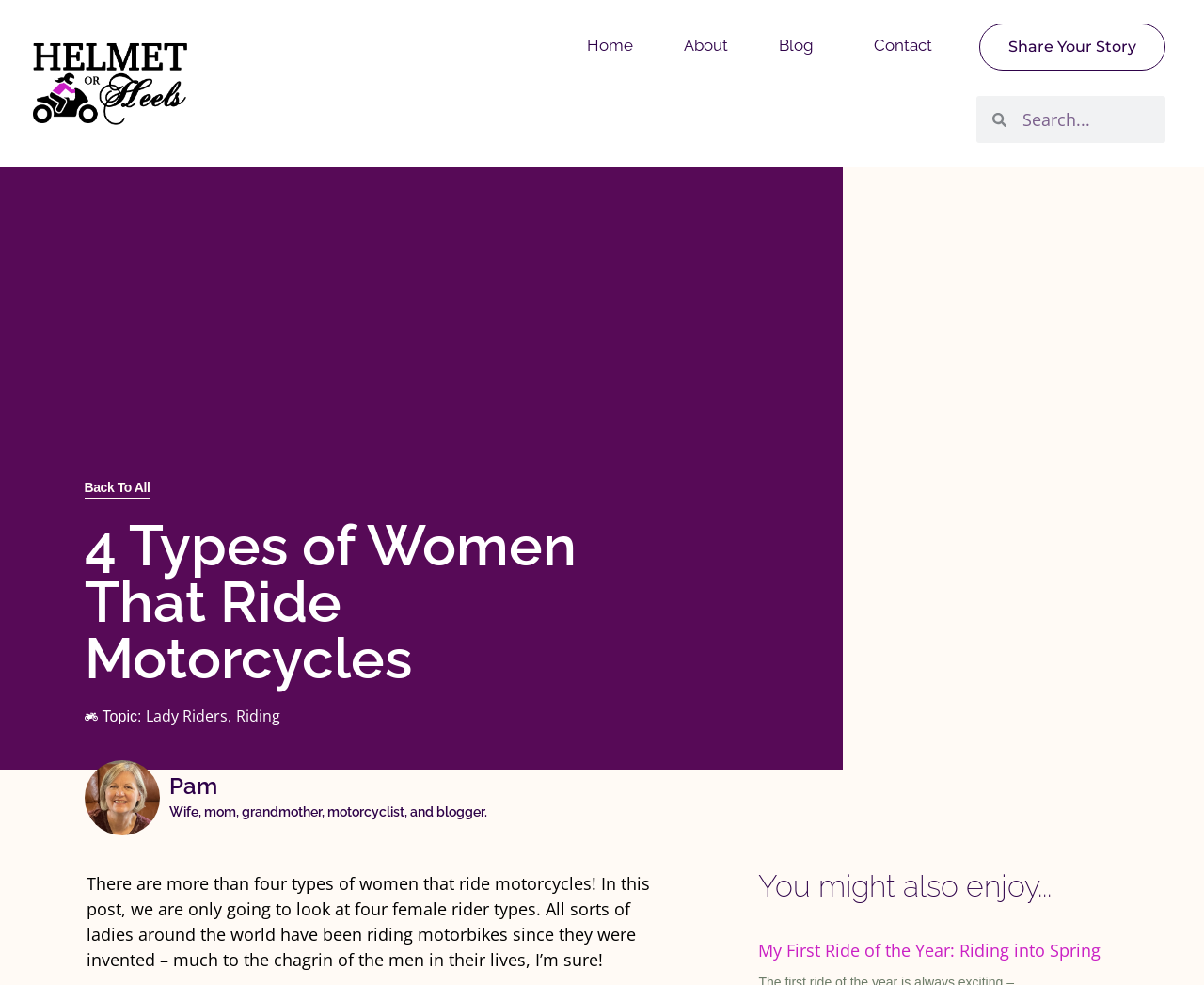Can you find the bounding box coordinates for the element to click on to achieve the instruction: "Share your story"?

[0.813, 0.024, 0.968, 0.072]